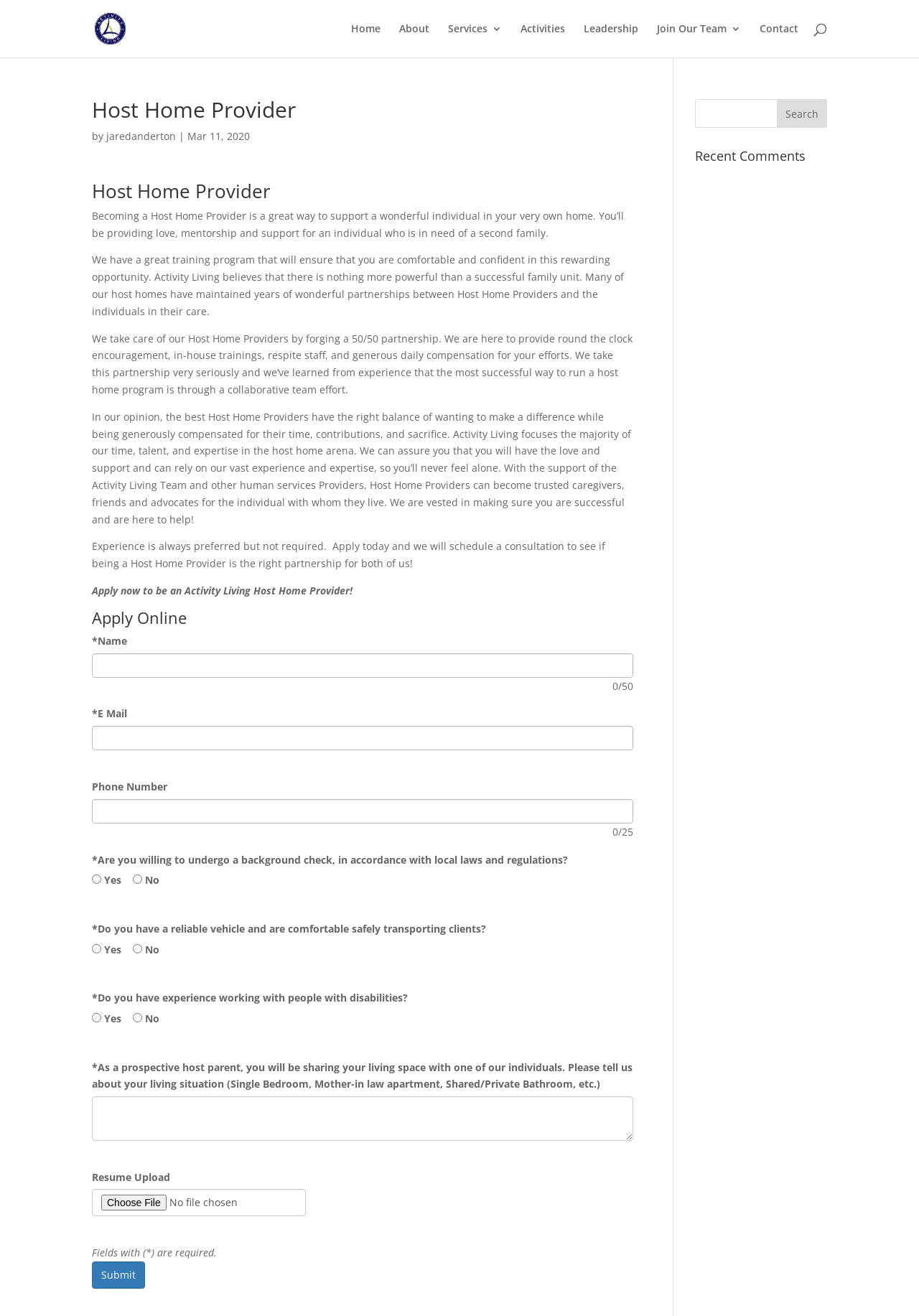Identify the bounding box coordinates of the region that should be clicked to execute the following instruction: "Click the Movie TV Tech Geeks News Logo".

None